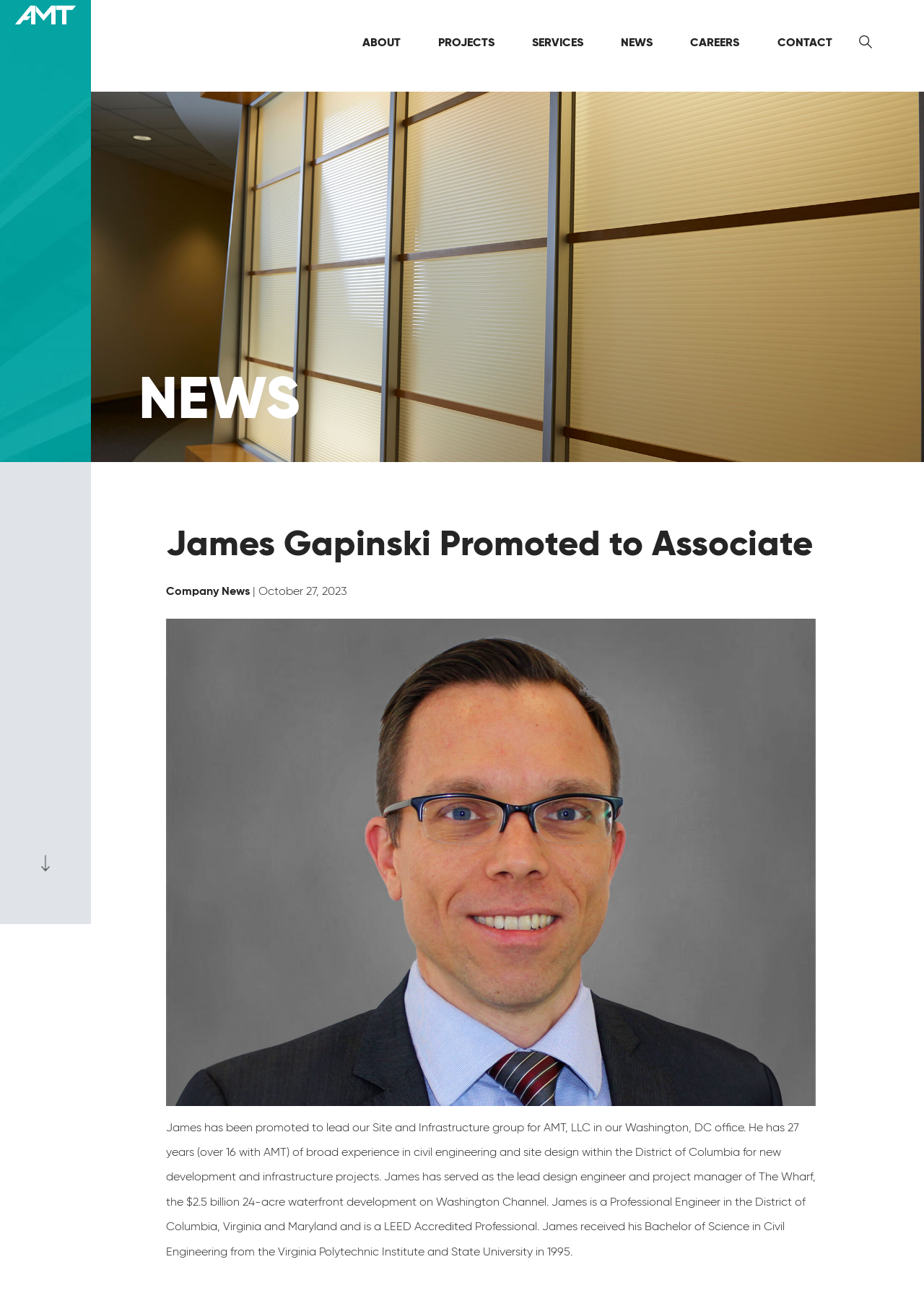Write a detailed summary of the webpage, including text, images, and layout.

The webpage is about James Gapinski's promotion to Associate at AMT Engineering. At the top left corner, there is a link to "AMT" accompanied by a small image with the same name. Below this, there is a navigation menu with links to "ABOUT", "PROJECTS", "SERVICES", "NEWS", "CAREERS", and "CONTACT", arranged horizontally from left to right. A search button with a small icon is located at the top right corner.

The main content of the webpage is divided into two sections. The first section has a heading "NEWS" and a subheading "James Gapinski Promoted to Associate" in a larger font. Below this, there is a paragraph of text that describes James' new role, his experience, and his qualifications. This text is quite long and takes up most of the page.

There are no other images on the page besides the small "AMT" logo and the search icon. The overall layout is simple and easy to read, with clear headings and concise text.